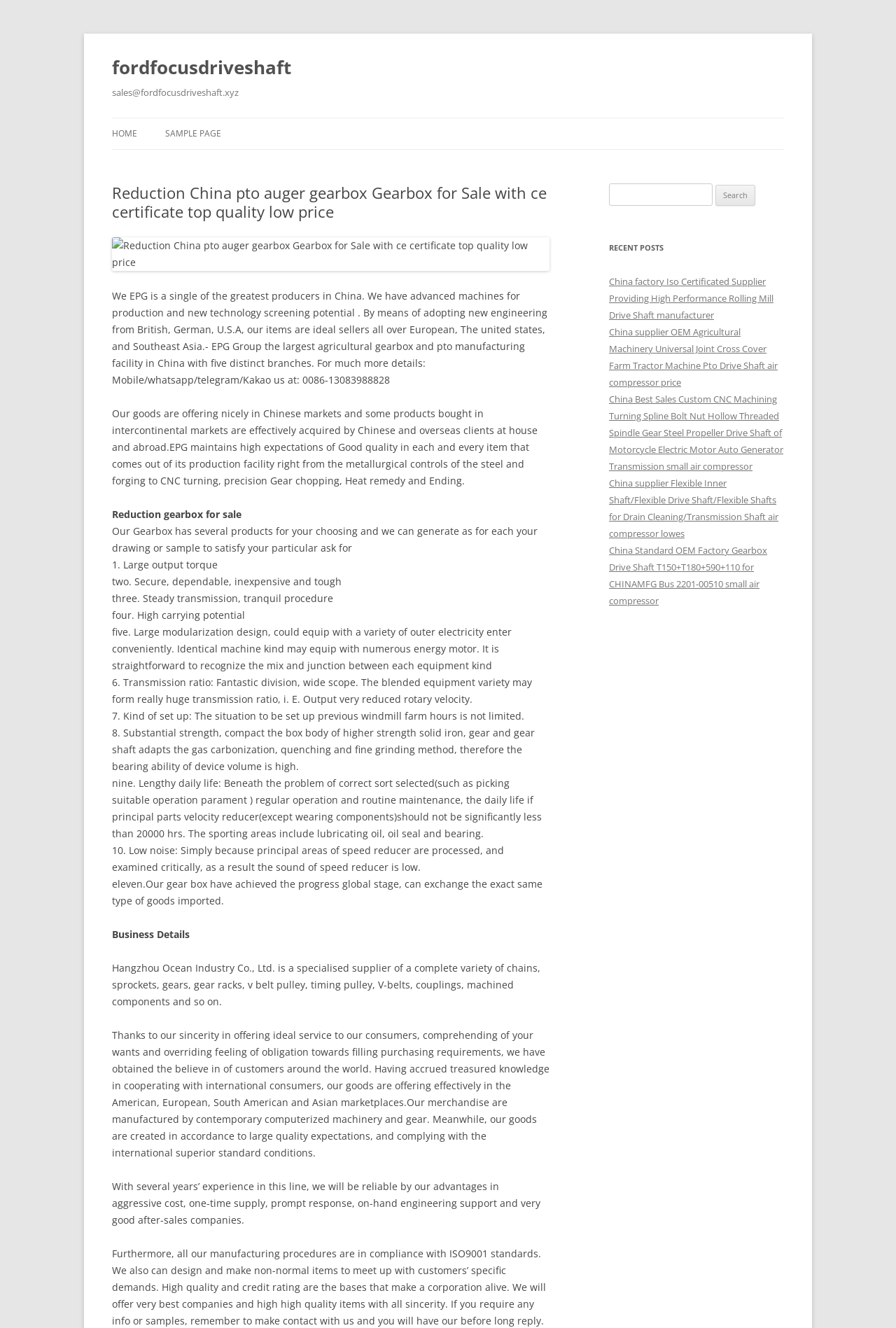Determine the bounding box coordinates for the HTML element described here: "parent_node: Search for: name="s"".

[0.68, 0.138, 0.795, 0.155]